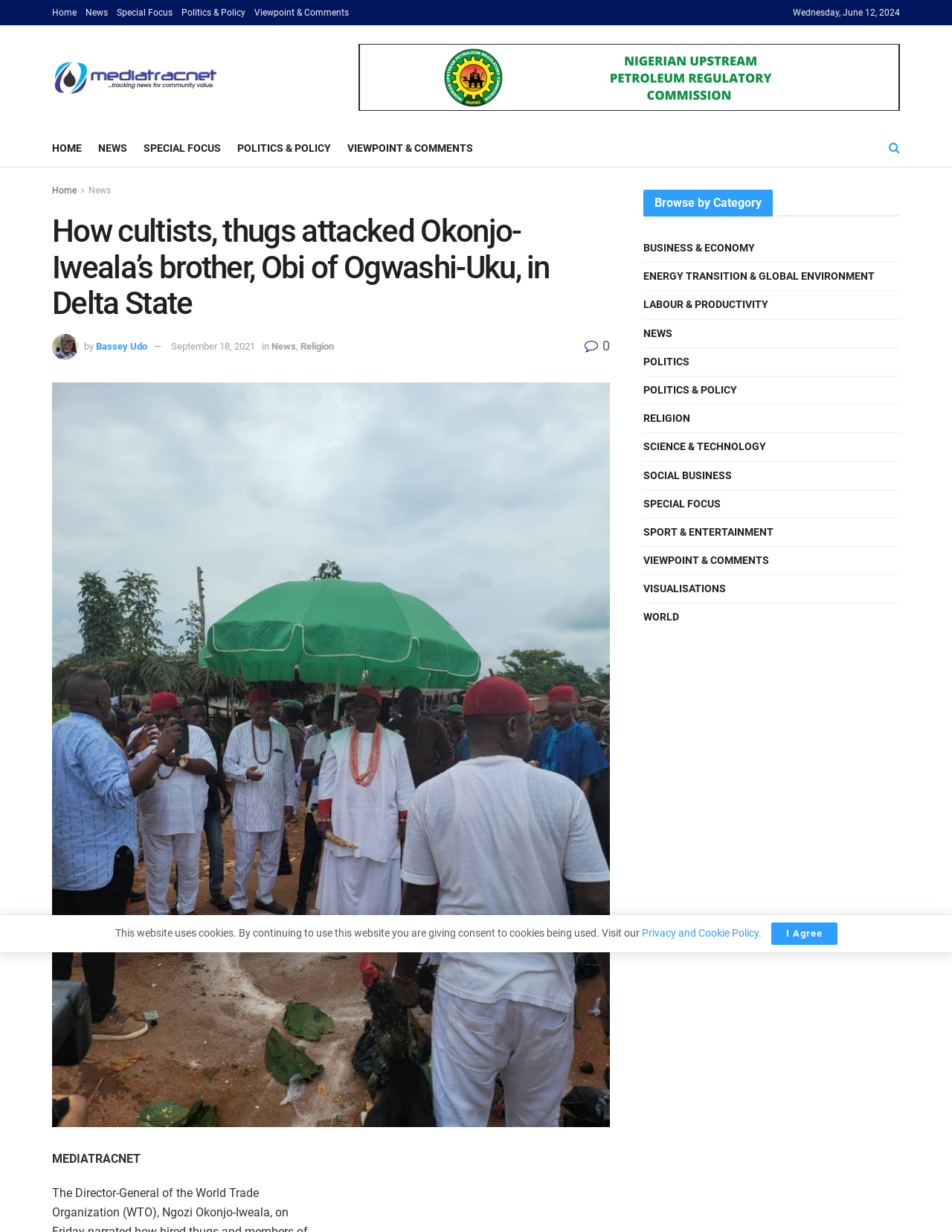Produce an elaborate caption capturing the essence of the webpage.

This webpage appears to be a news article page from Mediatracnet. At the top, there are several links to different sections of the website, including "Home", "News", "Special Focus", "Politics & Policy", and "Viewpoint & Comments". Below these links, there is a date displayed, "Wednesday, June 12, 2024". 

To the left of the date, there is a link to the Mediatracnet logo, accompanied by an image of the logo. On the right side of the date, there is a large advertisement with an image. 

Below the date and advertisement, there are more links to different sections of the website, including "HOME", "NEWS", "SPECIAL FOCUS", "POLITICS & POLICY", and "VIEWPOINT & COMMENTS". 

The main article title, "How cultists, thugs attacked Okonjo-Iweala’s brother, Obi of Ogwashi-Uku, in Delta State", is displayed prominently in the middle of the page. Below the title, there is an image of Bassey Udo, the author of the article, along with the article's publication date, "September 18, 2021", and categories "News" and "Religion". 

The article's content is displayed below the author and publication information. The article discusses an attack on Okonjo-Iweala's brother, Obi of Ogwashi-Uku, in Delta State.

On the right side of the page, there is a section titled "Browse by Category" with links to various categories, including "BUSINESS & ECONOMY", "ENERGY TRANSITION & GLOBAL ENVIRONMENT", "LABOUR & PRODUCTIVITY", and others.

At the bottom of the page, there is a notice about the website's use of cookies, with a link to the "Privacy and Cookie Policy" and a button to agree to the policy.